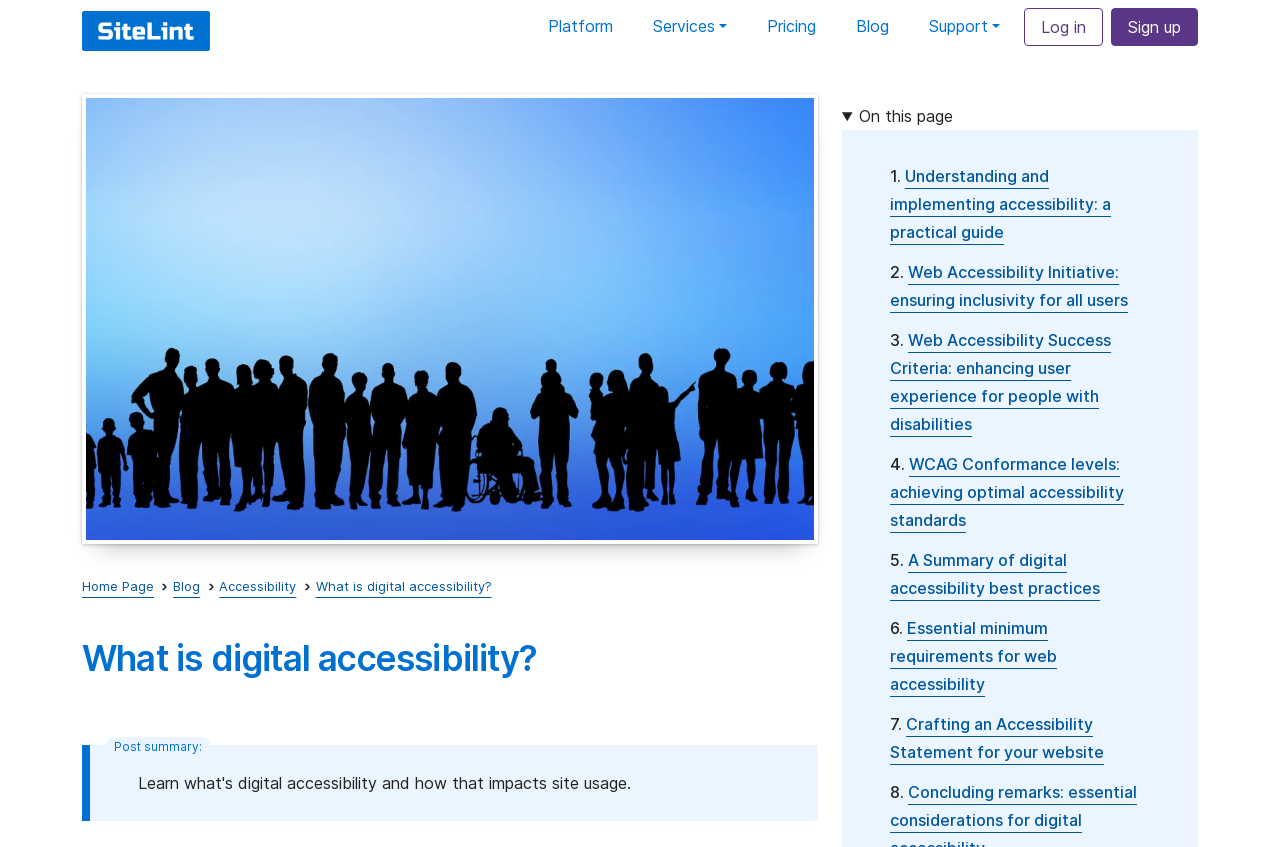Consider the image and give a detailed and elaborate answer to the question: 
What are the main sections of the website?

Based on the navigation links at the top of the webpage, the main sections of the website are Platform, Services, Pricing, Blog, and Support.